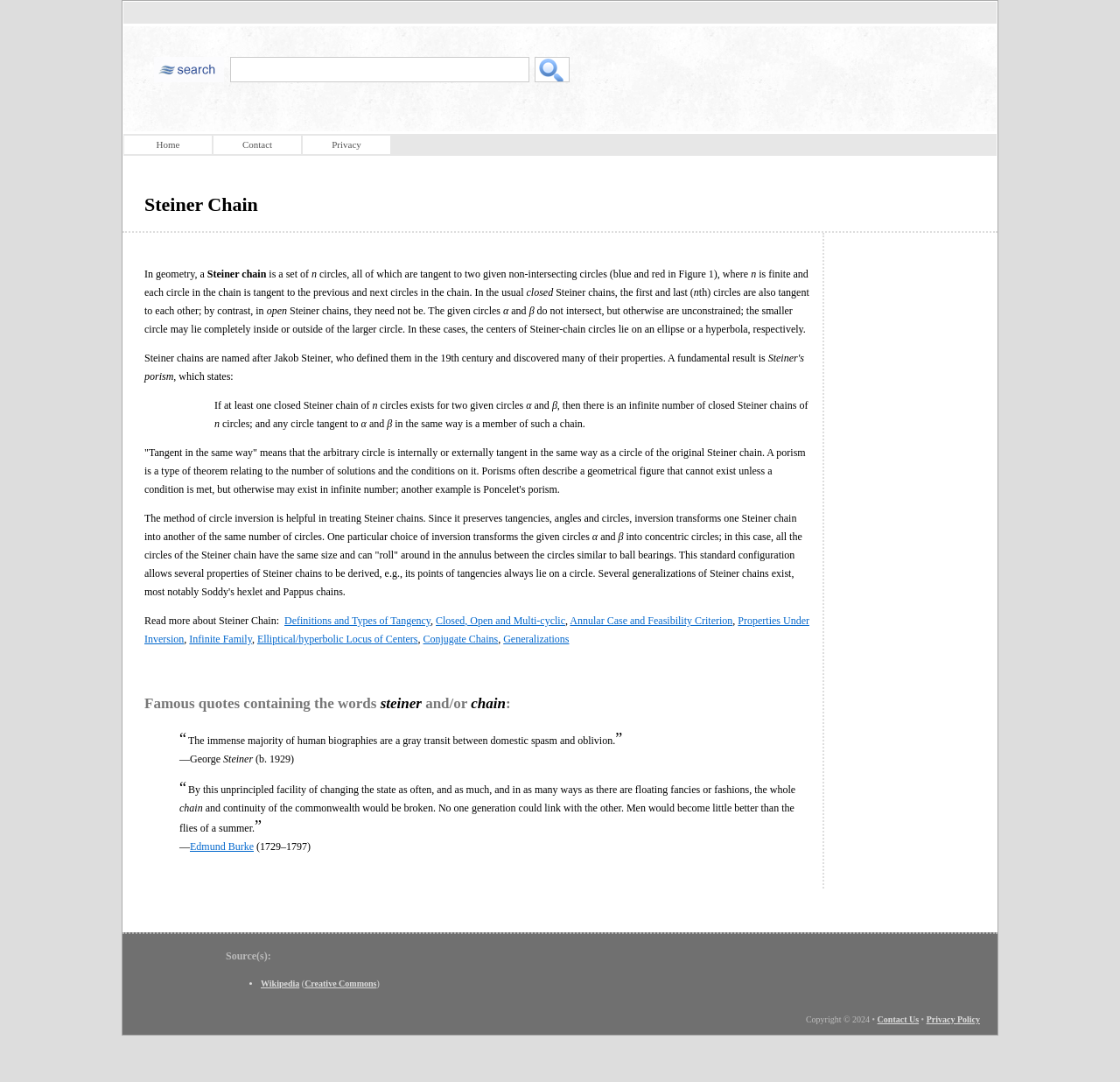Please provide a brief answer to the following inquiry using a single word or phrase:
What is a porism?

A type of theorem